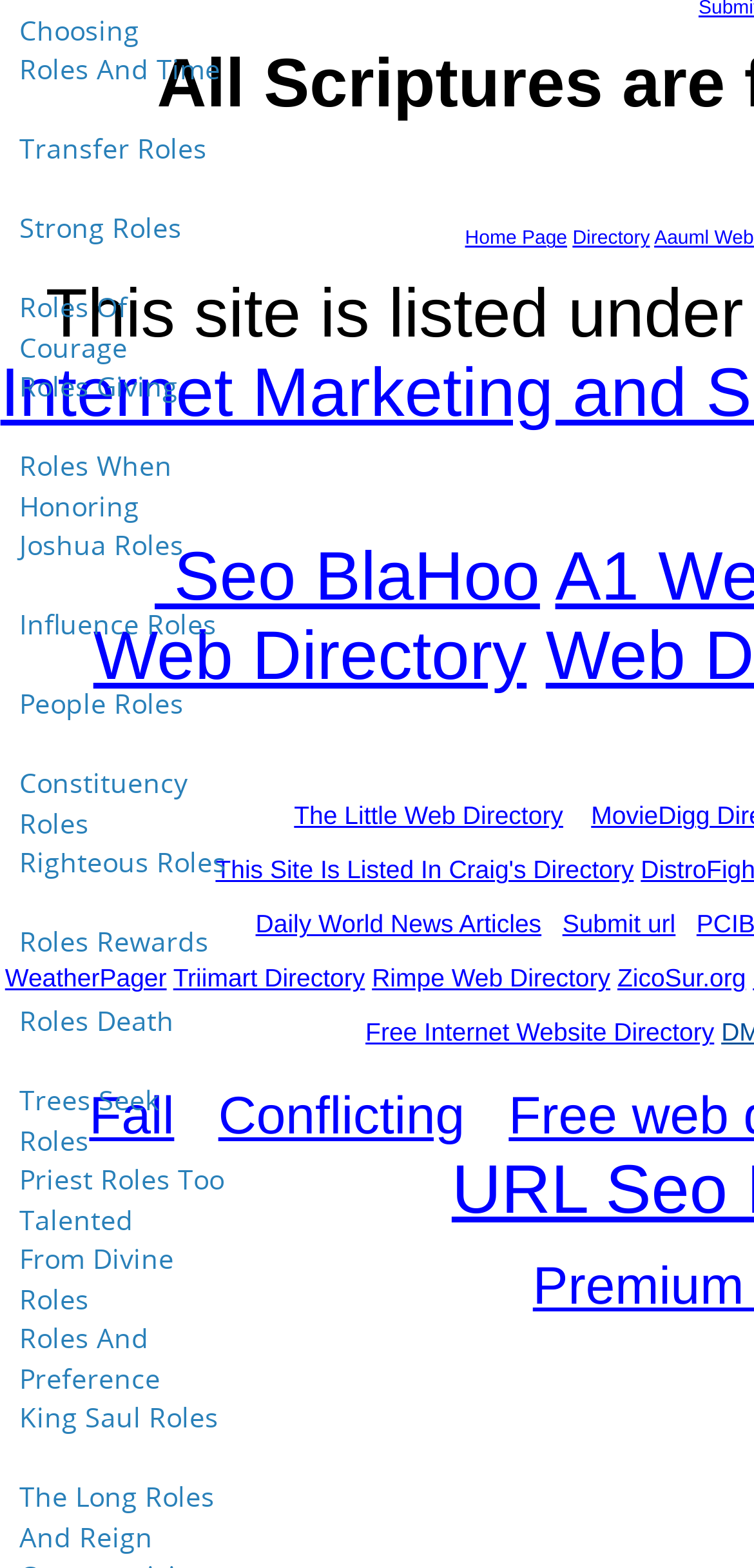Could you specify the bounding box coordinates for the clickable section to complete the following instruction: "Go to Home Page"?

[0.617, 0.146, 0.752, 0.16]